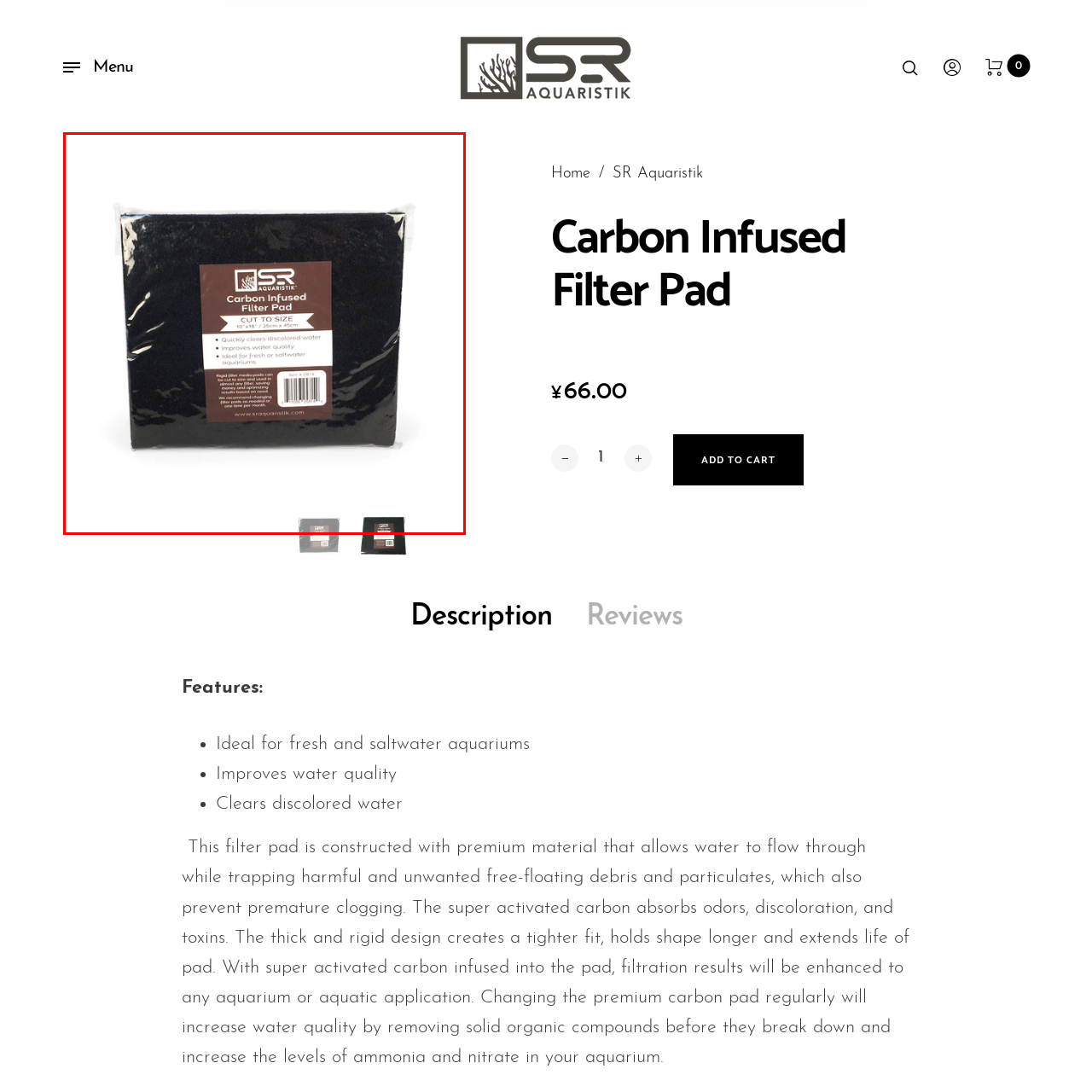What type of water environments is the filter pad suitable for?
Analyze the image encased by the red bounding box and elaborate on your answer to the question.

According to the caption, the filter pad is designed to enhance overall water quality, making it suitable for both fresh and saltwater environments, which indicates its versatility in different aquatic settings.